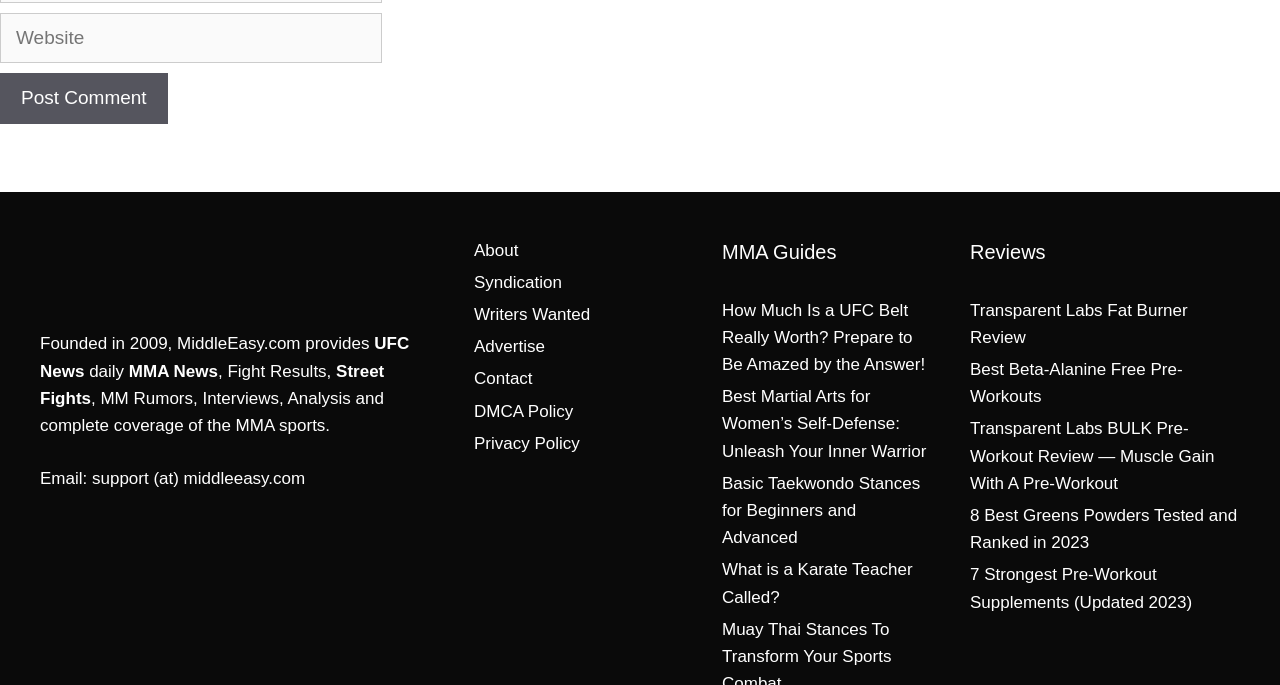Please determine the bounding box coordinates of the element's region to click for the following instruction: "Click the 'Post Comment' button".

[0.0, 0.107, 0.131, 0.181]